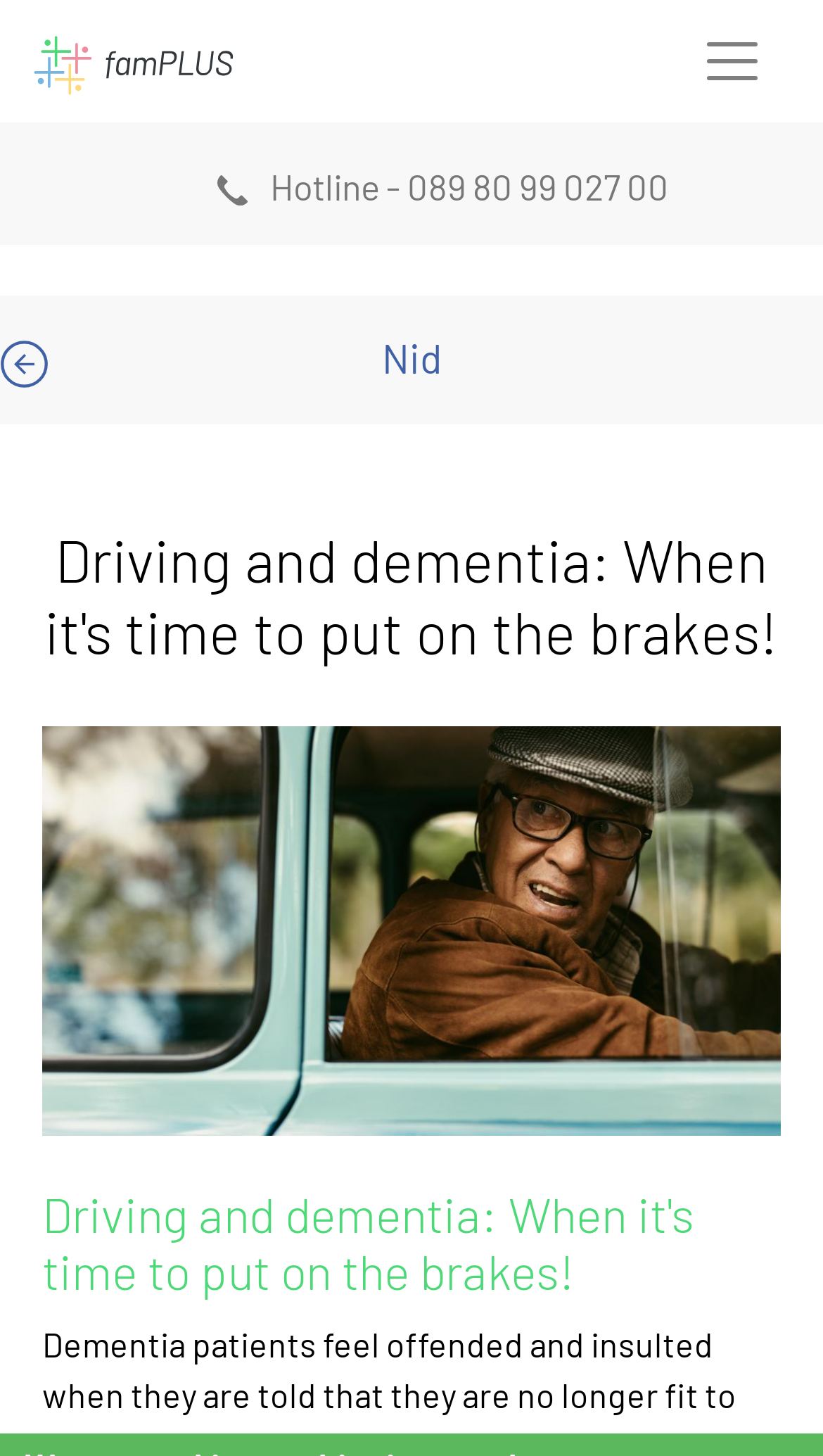Elaborate on the webpage's design and content in a detailed caption.

The webpage is about driving and dementia, with a focus on when it's time to stop driving. At the top left of the page, there is a banner that serves as the site header, which contains a link to the website's logo on the left side and a button to toggle navigation on the right side. Below the logo, there is a hotline number displayed prominently.

On the top right of the page, there is a small image and a link to skip to the main content. Below this, there is a section that appears to be a navigation menu, although it is not expanded by default.

The main content of the page is headed by a large title that reads "Driving and dementia: When it's time to put on the brakes!" This title is displayed twice on the page, once near the top and again near the bottom. There is also a smaller text "Nid" located near the top center of the page.

There are a total of four images on the page, although none of them have descriptive text. The page has a simple layout, with a clear hierarchy of headings and a focus on the main topic of driving and dementia.